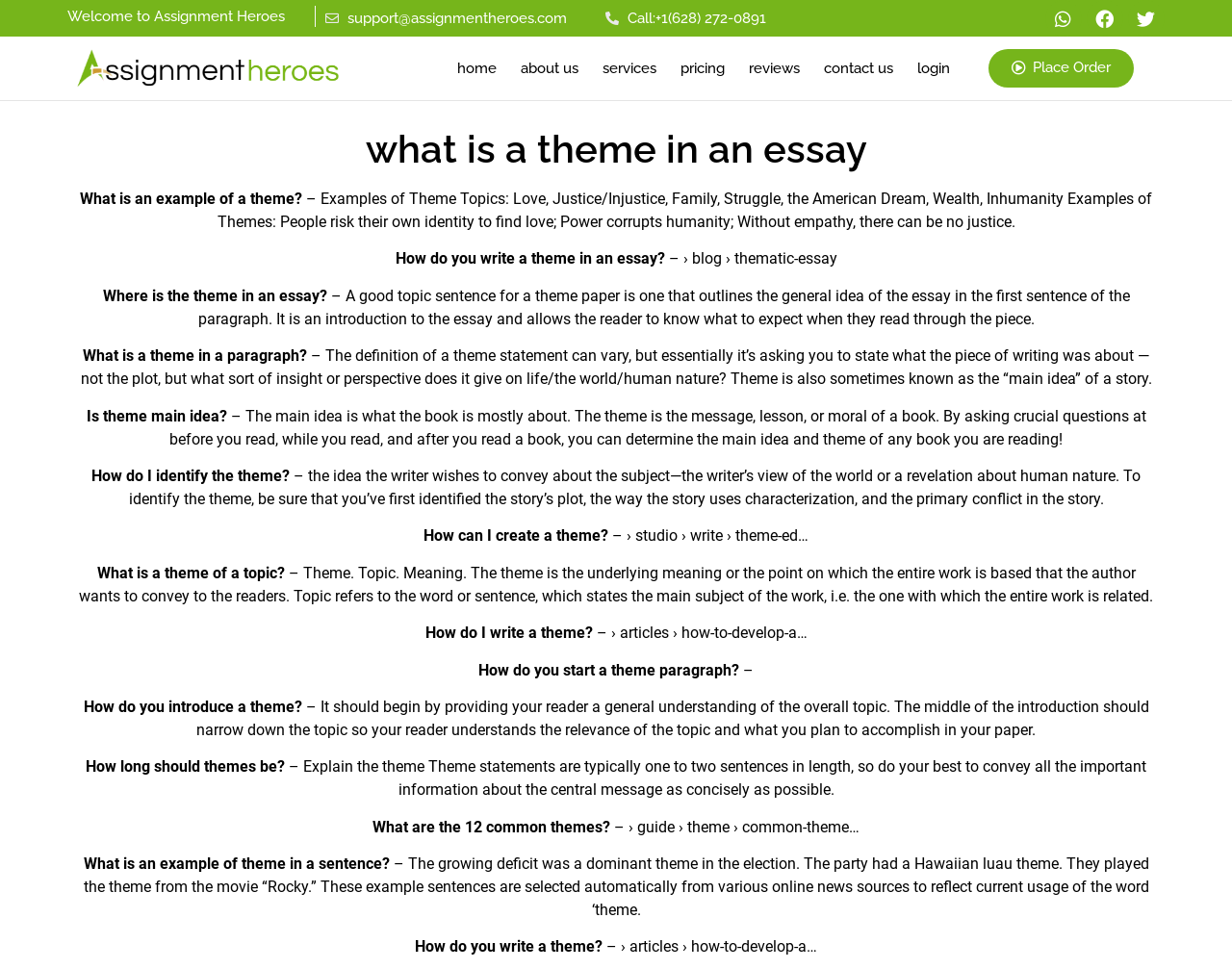Locate the bounding box coordinates of the element that should be clicked to fulfill the instruction: "Read the 'about us' section".

[0.407, 0.048, 0.485, 0.093]